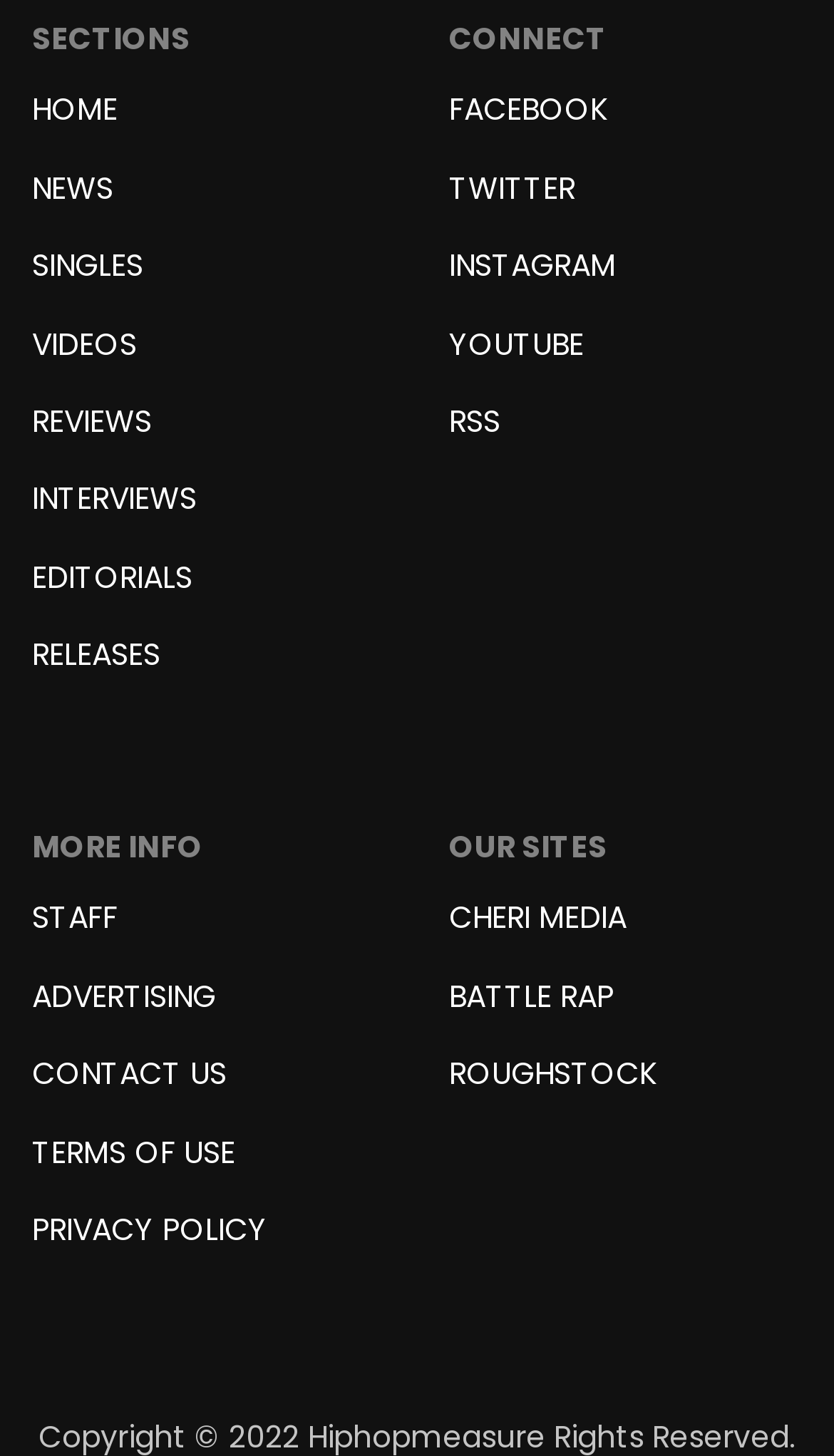Determine the bounding box coordinates for the UI element matching this description: "Terms of Use".

[0.038, 0.776, 0.282, 0.814]